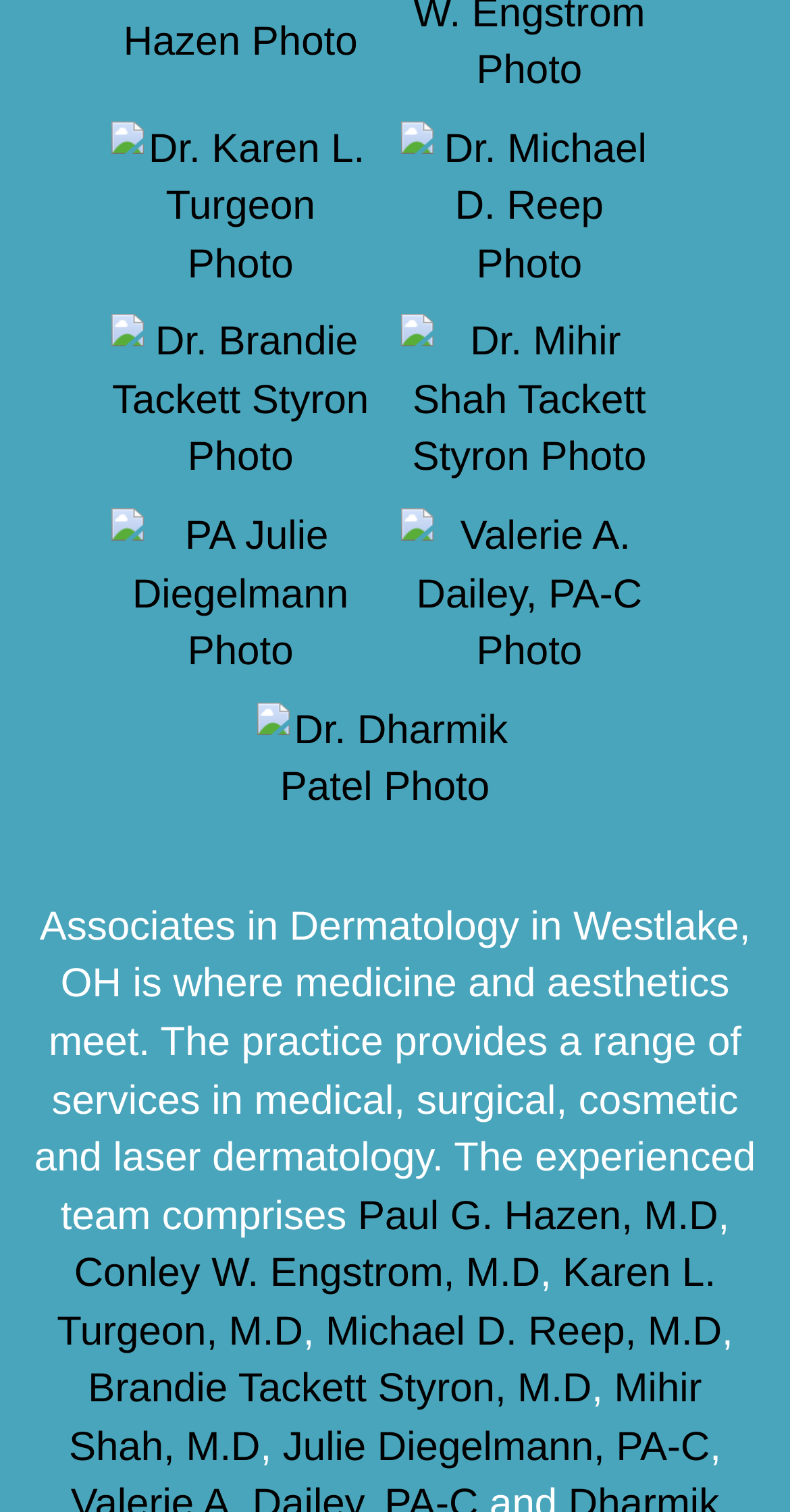Please provide a brief answer to the following inquiry using a single word or phrase:
What is the profession of Valerie A. Dailey?

PA-C